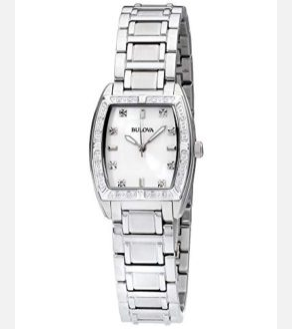Please answer the following question using a single word or phrase: 
What is the tone of the watch's bracelet?

Silver-tone